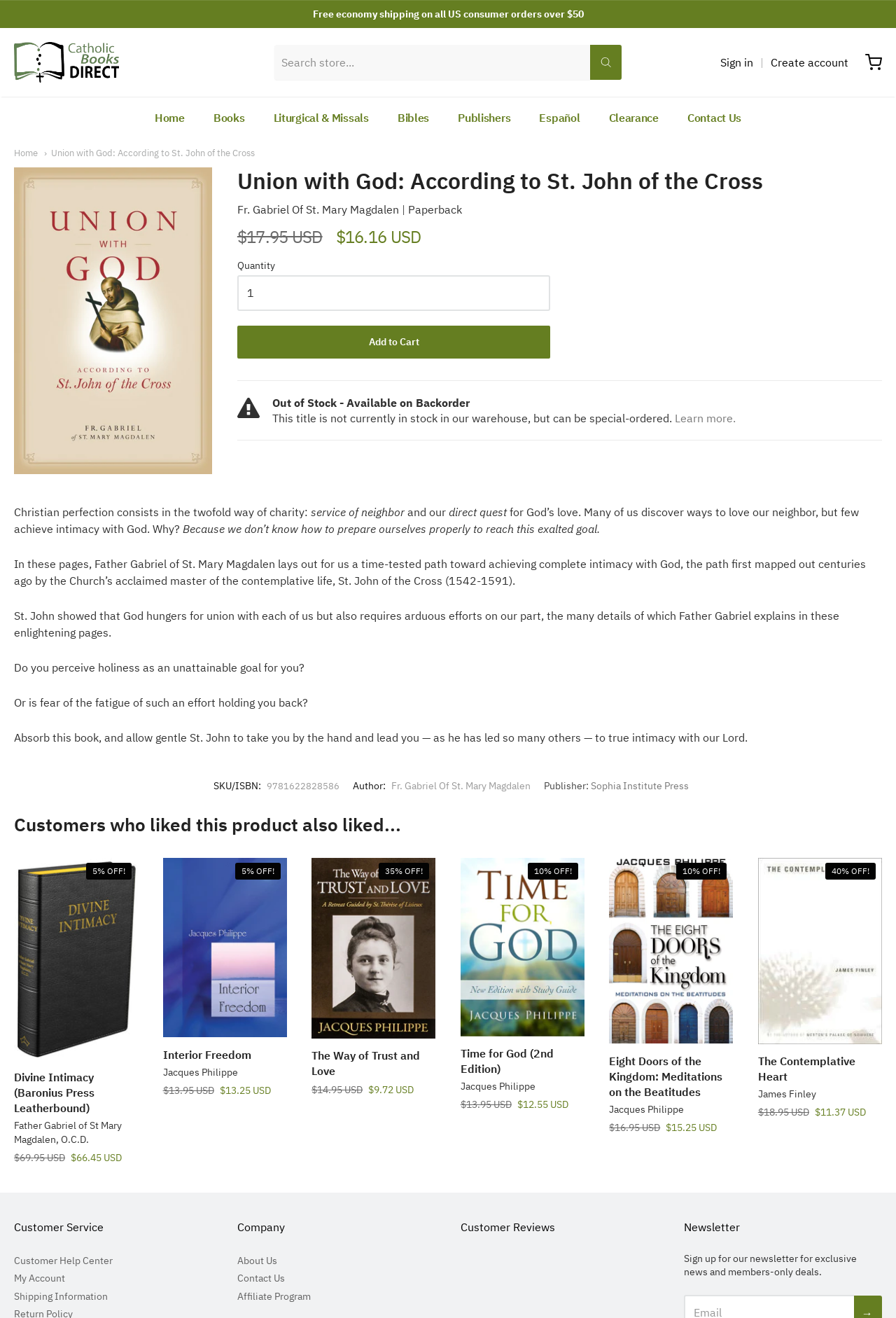Find and extract the text of the primary heading on the webpage.

Catholic Books Direct